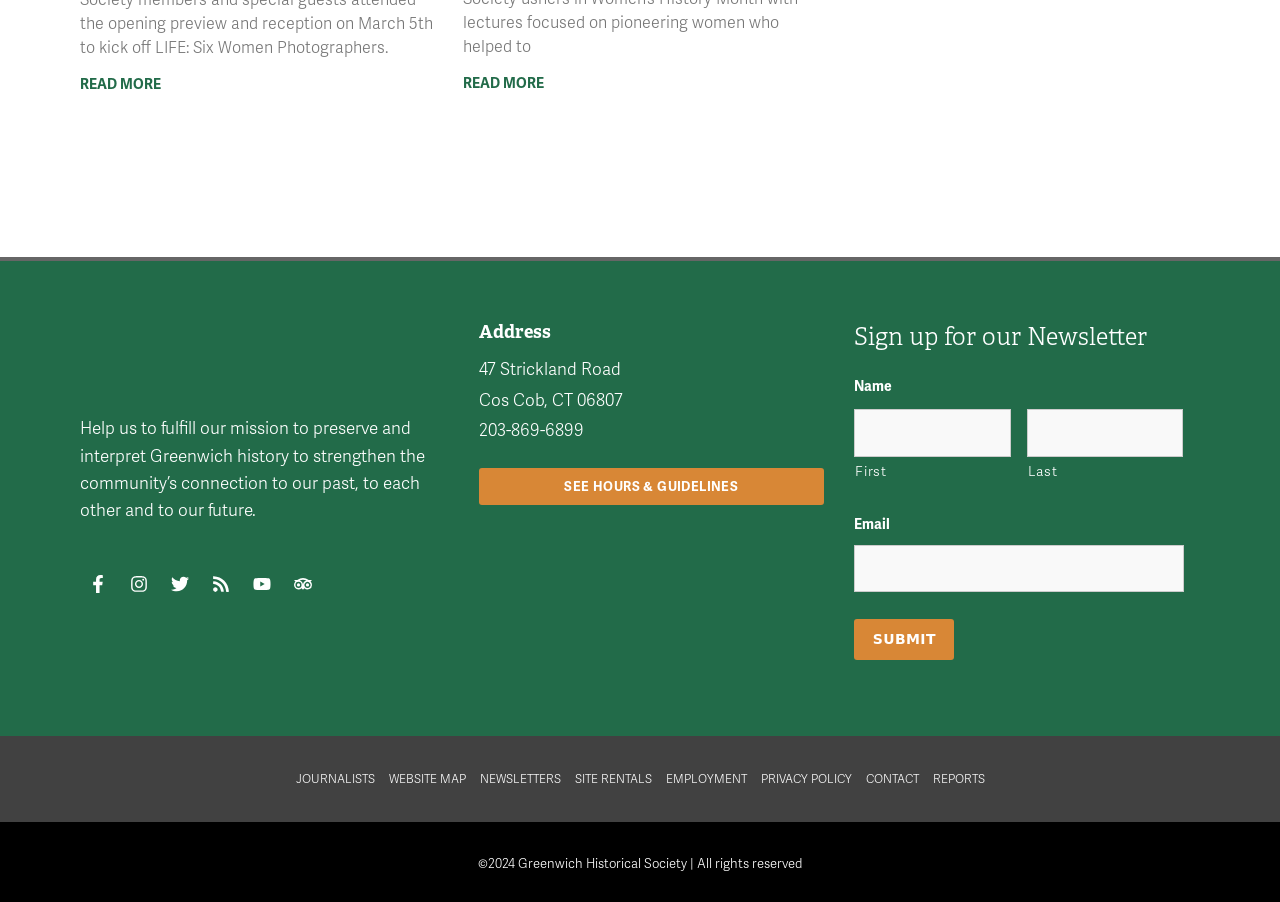Locate the bounding box coordinates of the element to click to perform the following action: 'Follow on Facebook'. The coordinates should be given as four float values between 0 and 1, in the form of [left, top, right, bottom].

[0.062, 0.628, 0.091, 0.668]